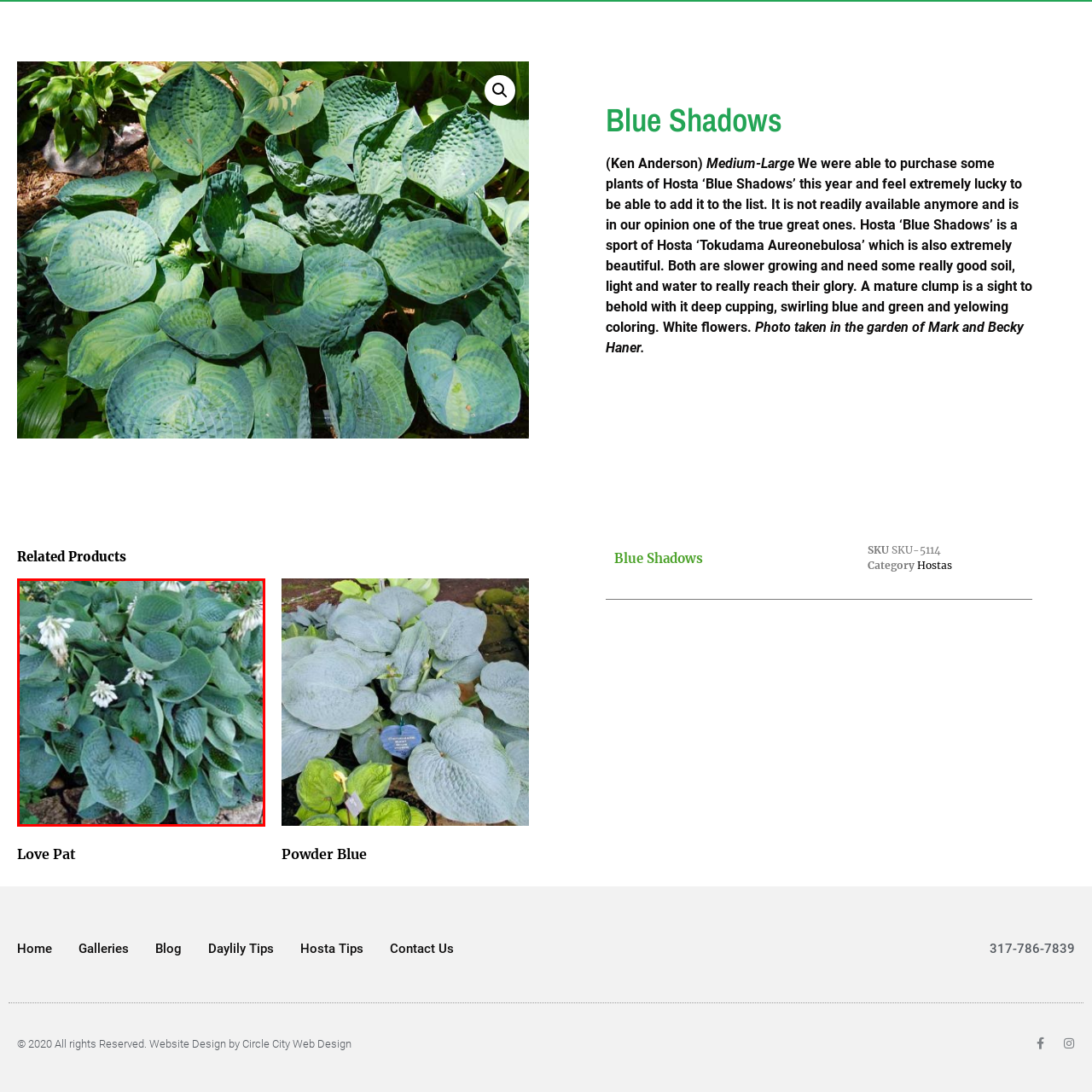Concentrate on the image highlighted by the red boundary and deliver a detailed answer to the following question, using the information from the image:
What is the color of the flowers?

According to the caption, delicate white flowers emerge from the lush leaves, adding a touch of elegance to the plant.